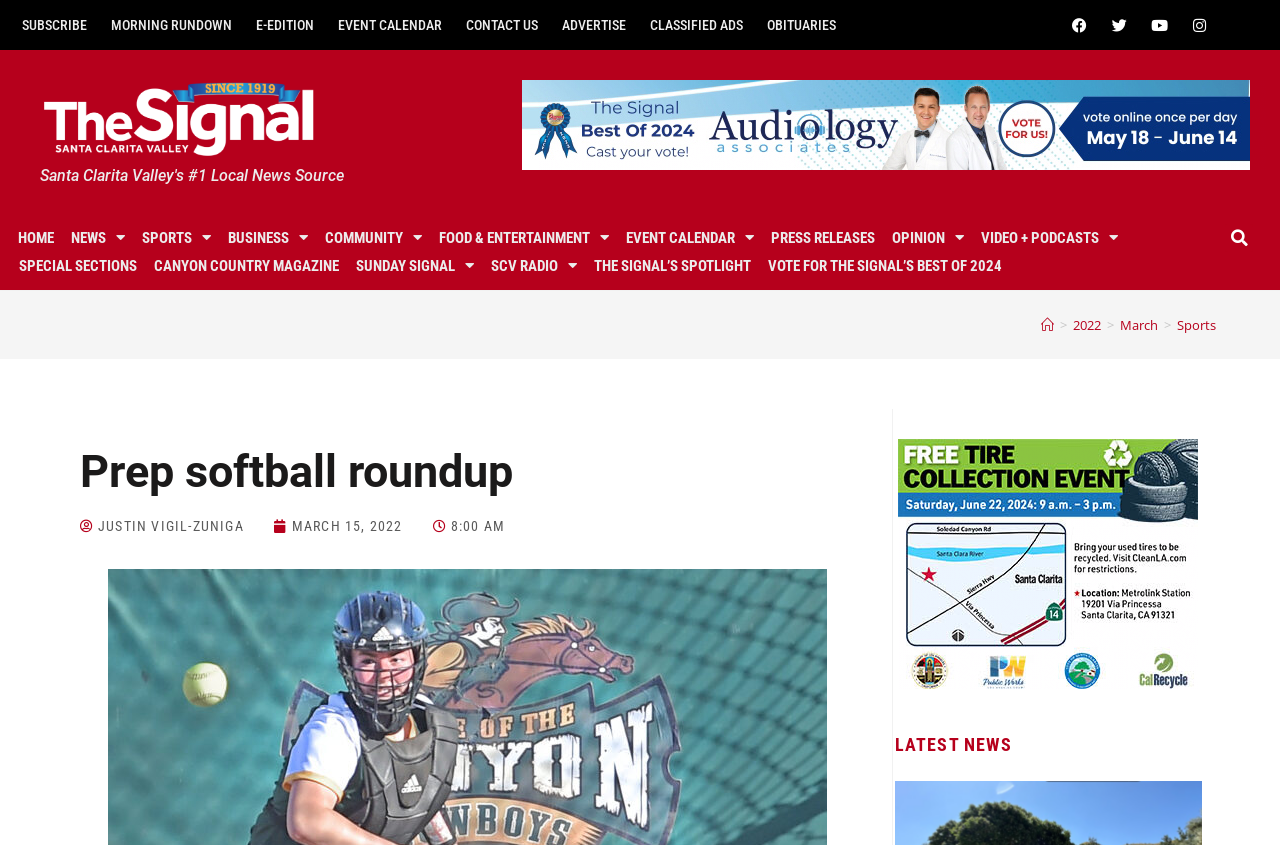What is the sport being discussed in the main article?
Answer with a single word or phrase, using the screenshot for reference.

Softball